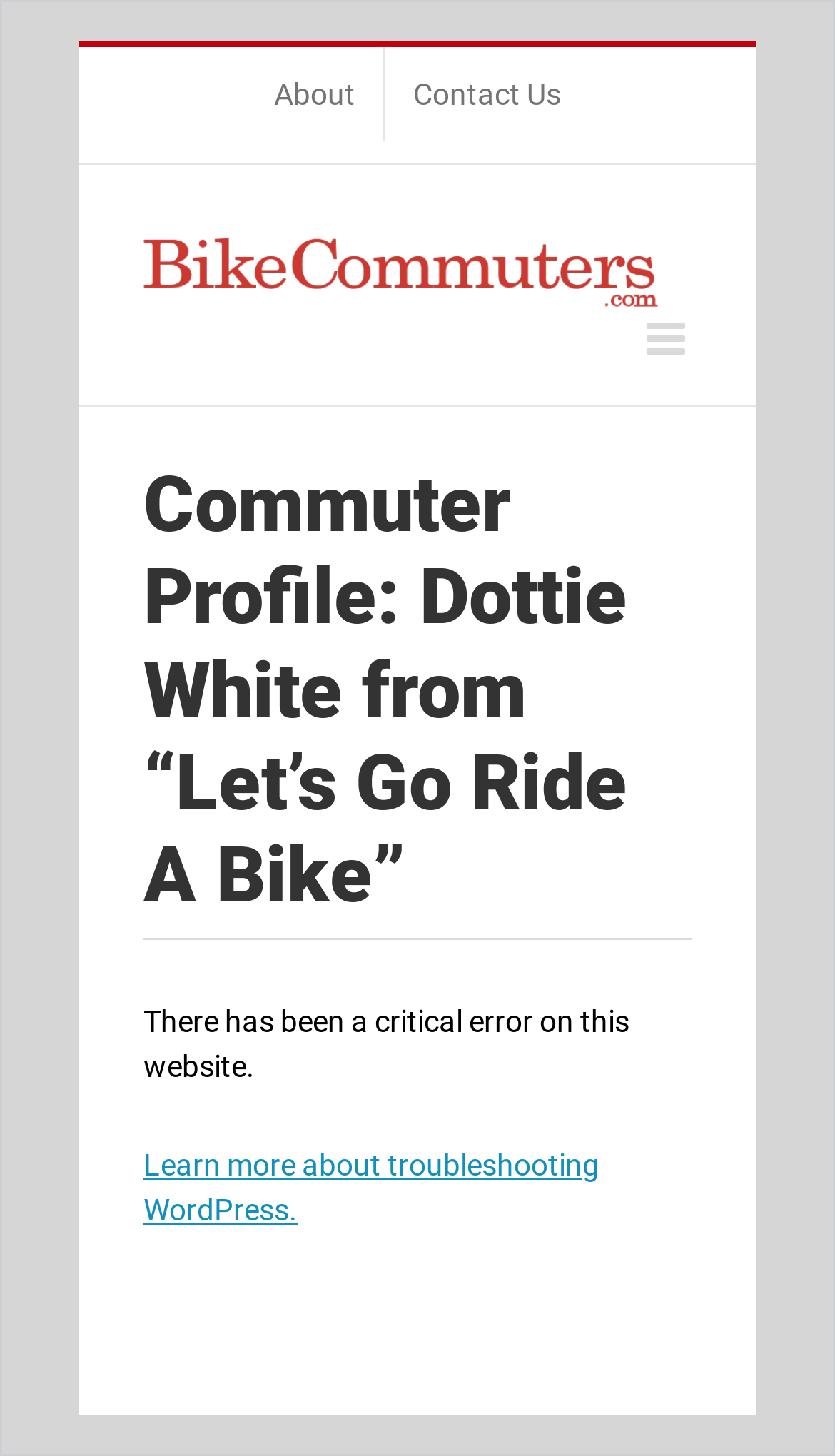Is the mobile menu expanded?
Refer to the image and give a detailed answer to the query.

The link element with the description 'Toggle mobile menu' has an attribute 'expanded' set to False, indicating that the mobile menu is not expanded.